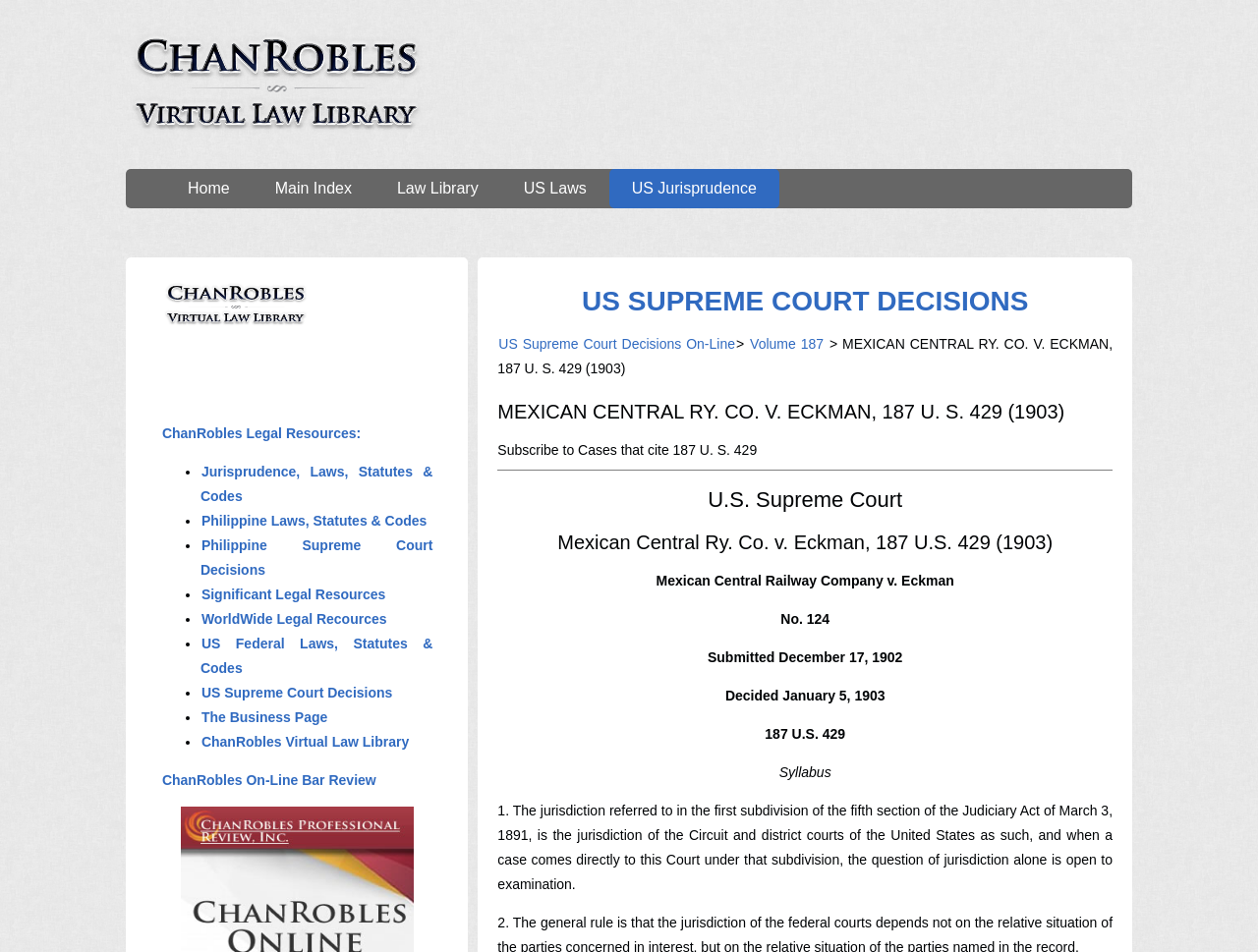Using the details in the image, give a detailed response to the question below:
What is the date when the US Supreme Court case was decided?

The question is asking for the date when the US Supreme Court case was decided. By looking at the webpage, we can see that the StaticText 'Decided January 5, 1903' is present, which provides the answer.